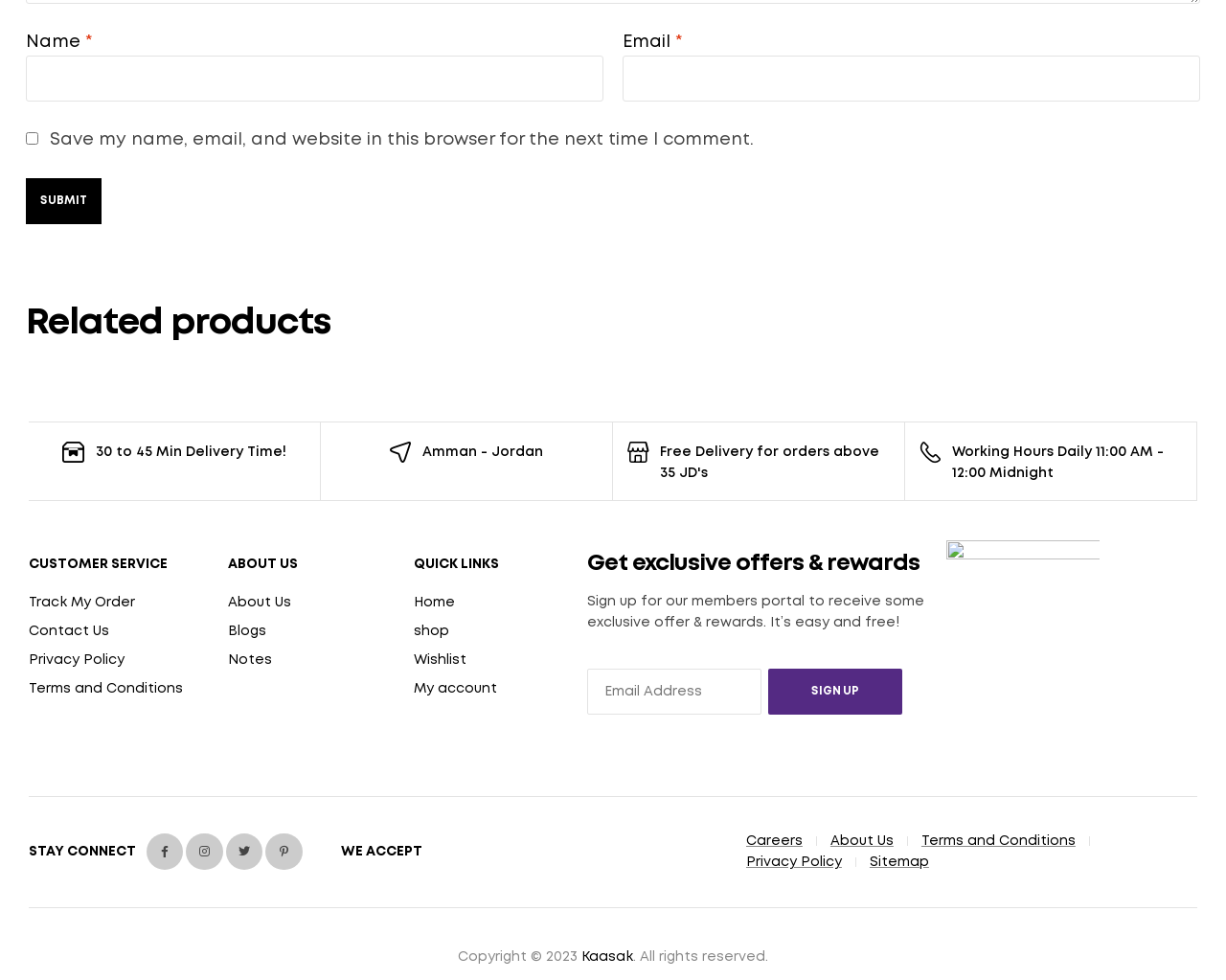What is the name of the company?
Provide a one-word or short-phrase answer based on the image.

Kaasak